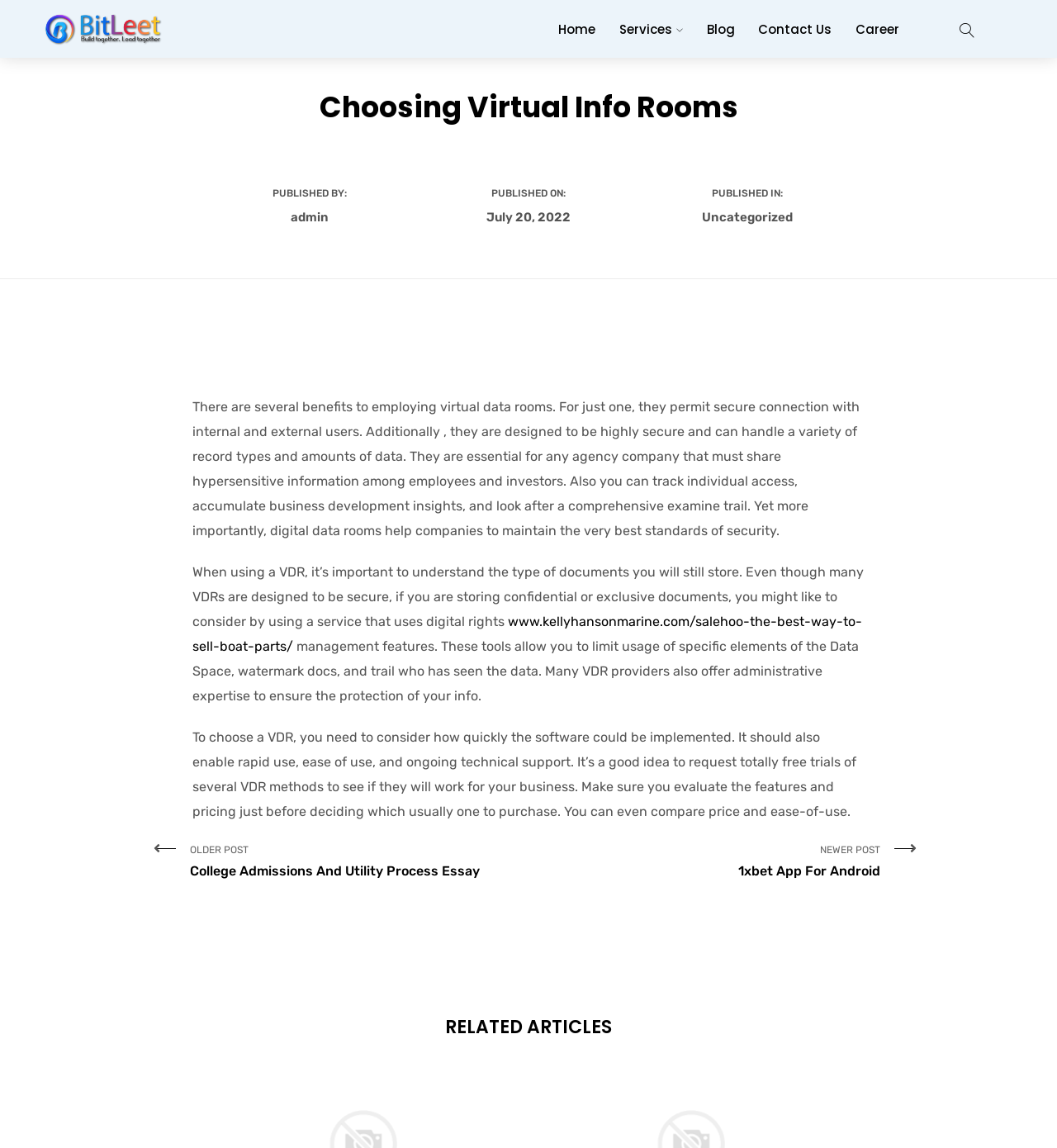Kindly respond to the following question with a single word or a brief phrase: 
How many social media links are there?

4